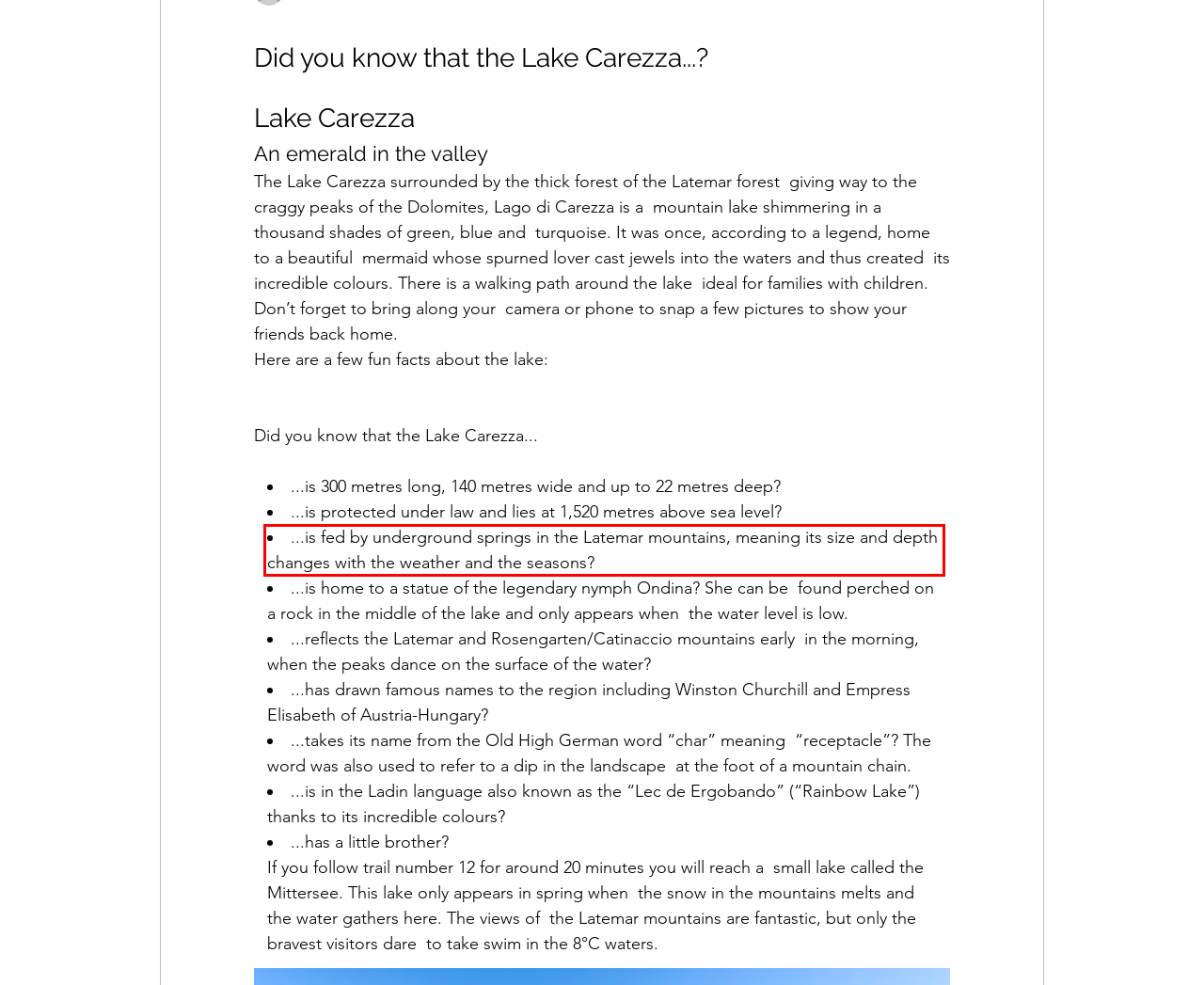Given the screenshot of the webpage, identify the red bounding box, and recognize the text content inside that red bounding box.

...is fed by underground springs in the Latemar mountains, meaning its size and depth changes with the weather and the seasons?